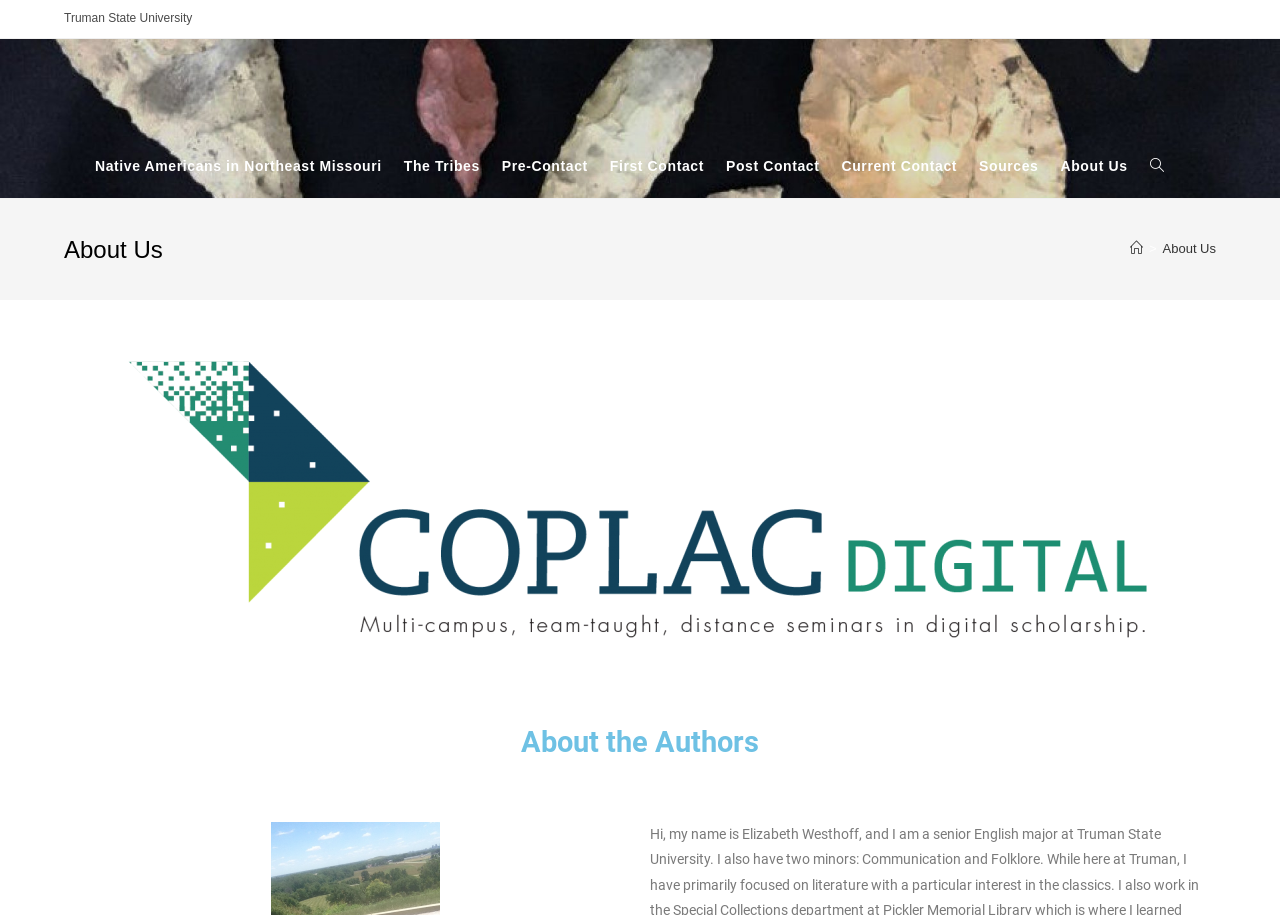Answer the following query with a single word or phrase:
What is the title of the section below the navigation bar?

About the Authors